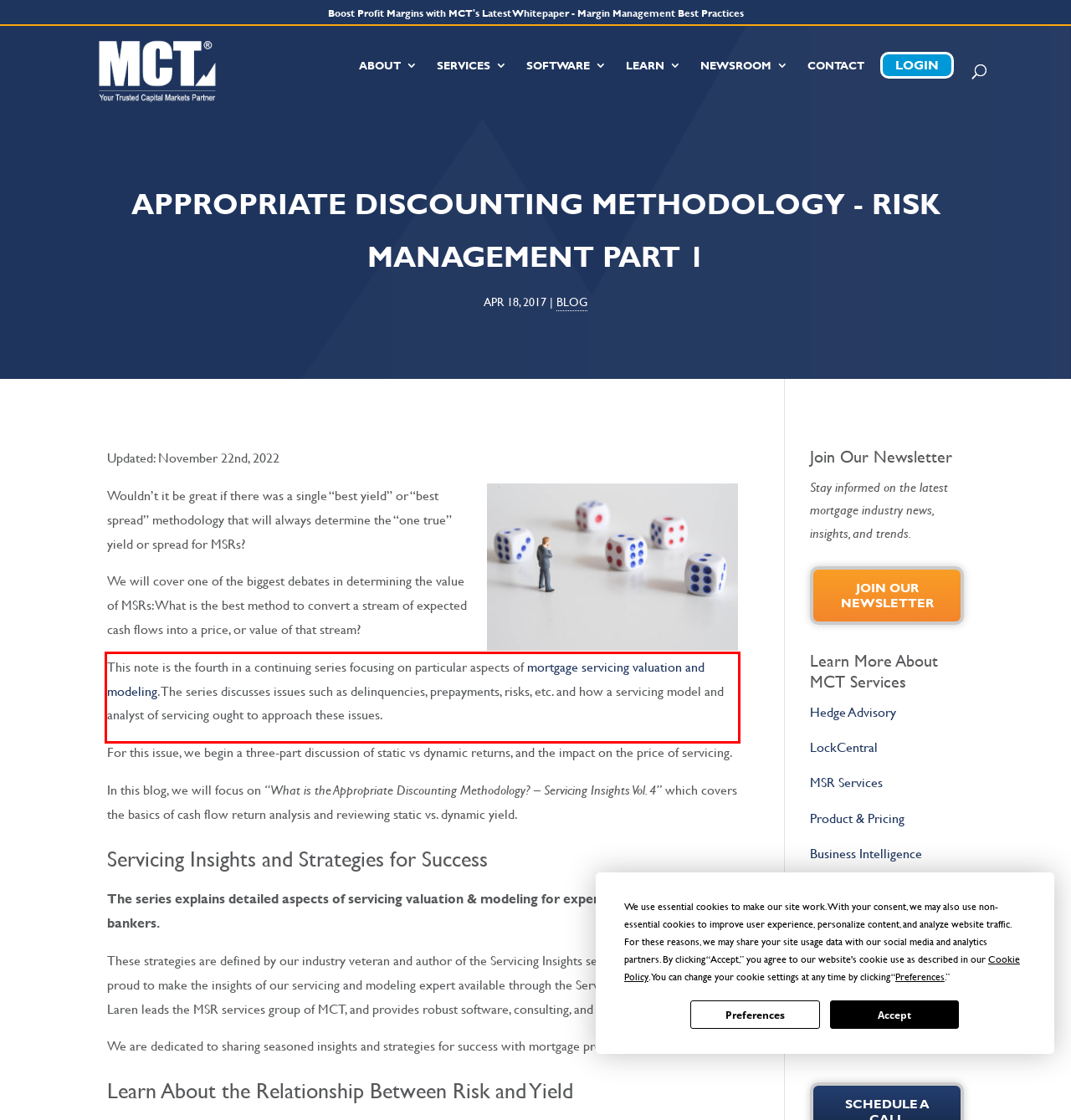Using the provided webpage screenshot, identify and read the text within the red rectangle bounding box.

This note is the fourth in a continuing series focusing on particular aspects of mortgage servicing valuation and modeling. The series discusses issues such as delinquencies, prepayments, risks, etc. and how a servicing model and analyst of servicing ought to approach these issues.